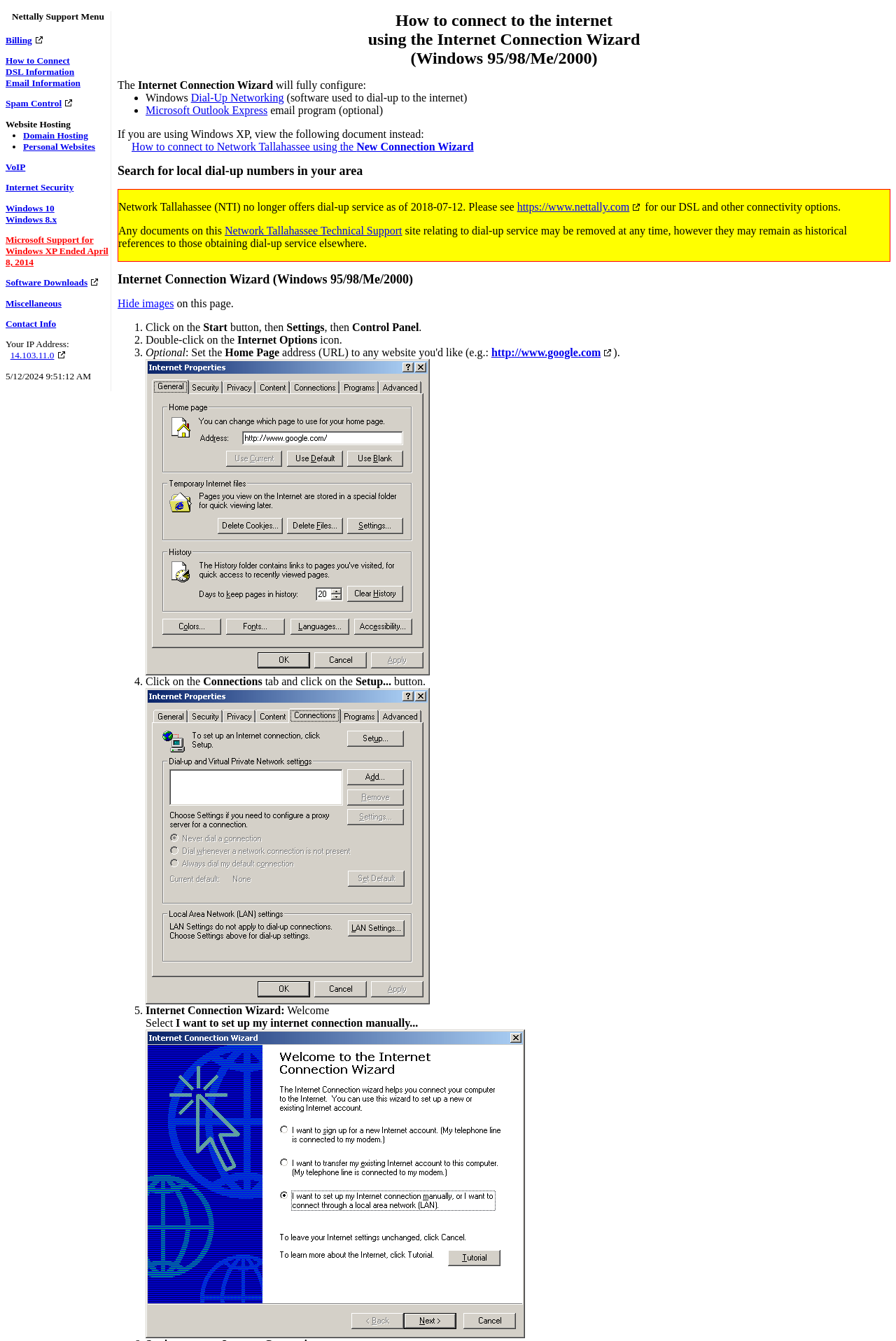How many steps are involved in setting up the internet connection using the Internet Connection Wizard?
Using the information from the image, provide a comprehensive answer to the question.

The webpage provides a step-by-step guide to setting up the internet connection using the Internet Connection Wizard, which consists of 5 steps: clicking on the Start button, double-clicking on the Internet Options icon, setting up the home page, clicking on the Connections tab, and running the Internet Connection Wizard.